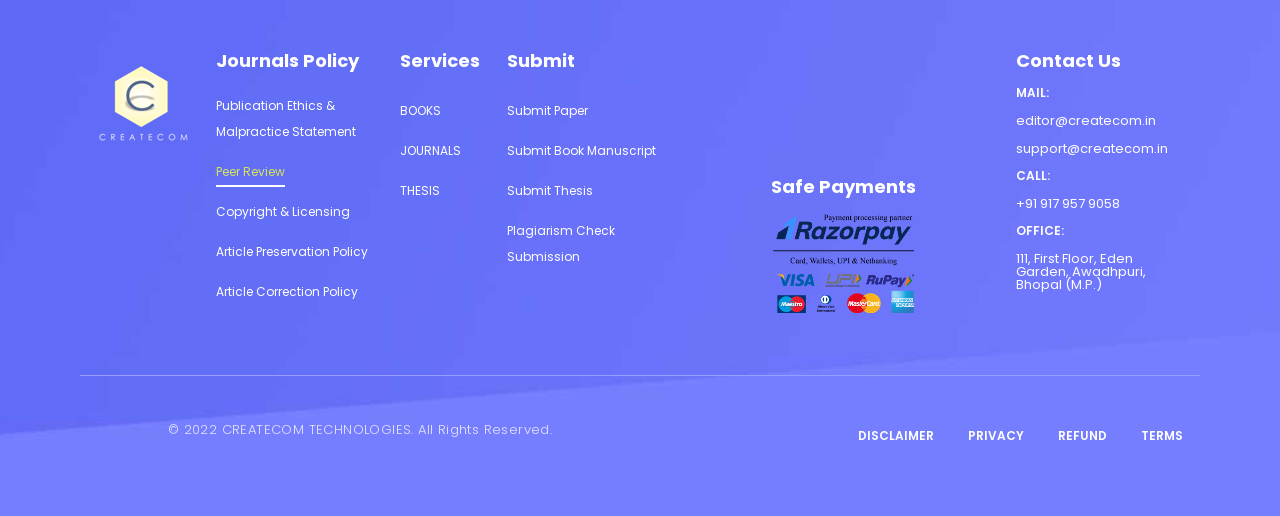Could you highlight the region that needs to be clicked to execute the instruction: "Contact us via email"?

[0.794, 0.215, 0.903, 0.252]